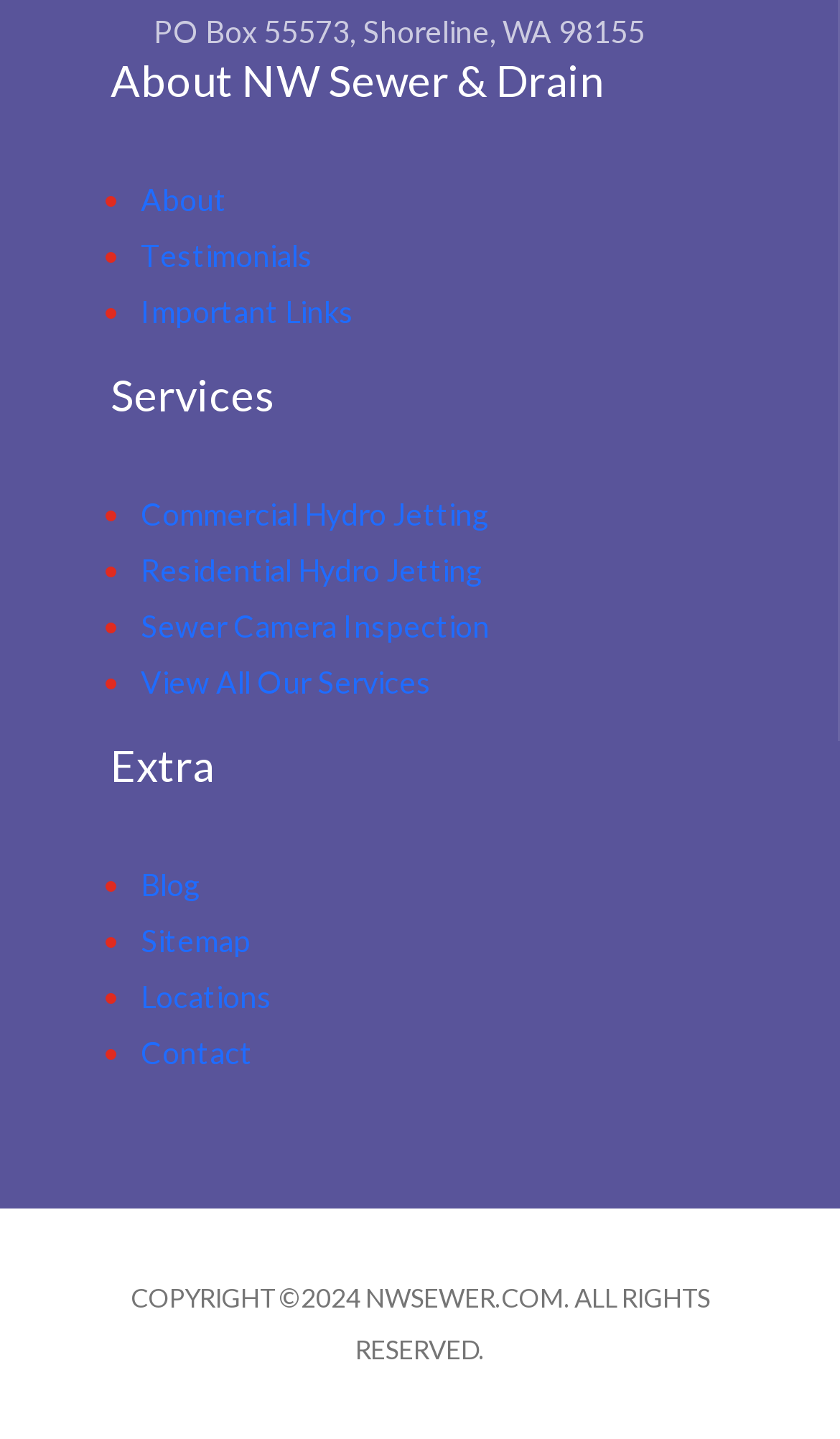Respond to the following question using a concise word or phrase: 
What is the address of NW Sewer & Drain?

PO Box 55573, Shoreline, WA 98155